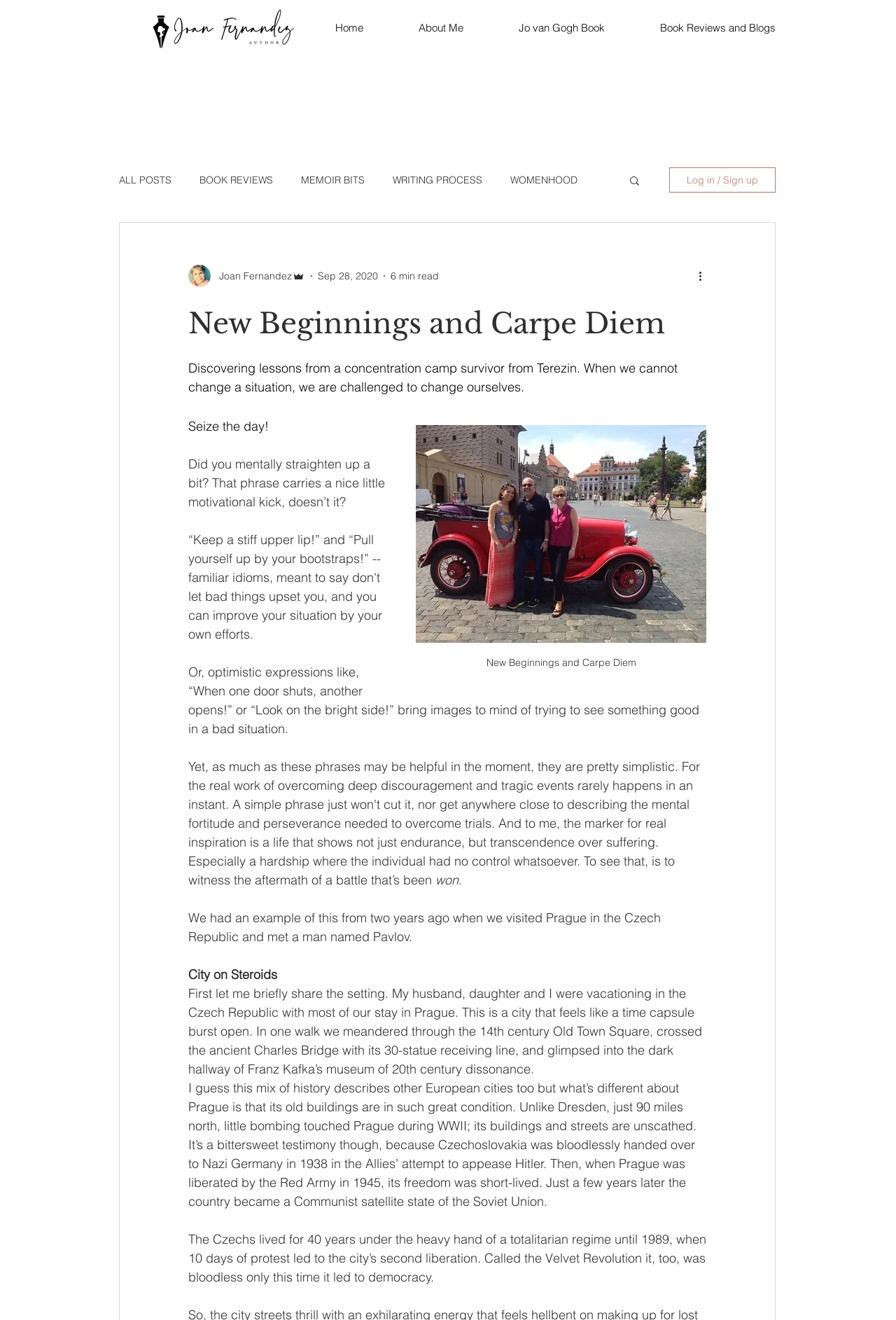Determine the bounding box coordinates of the region that needs to be clicked to achieve the task: "Log in or sign up".

[0.747, 0.127, 0.866, 0.146]